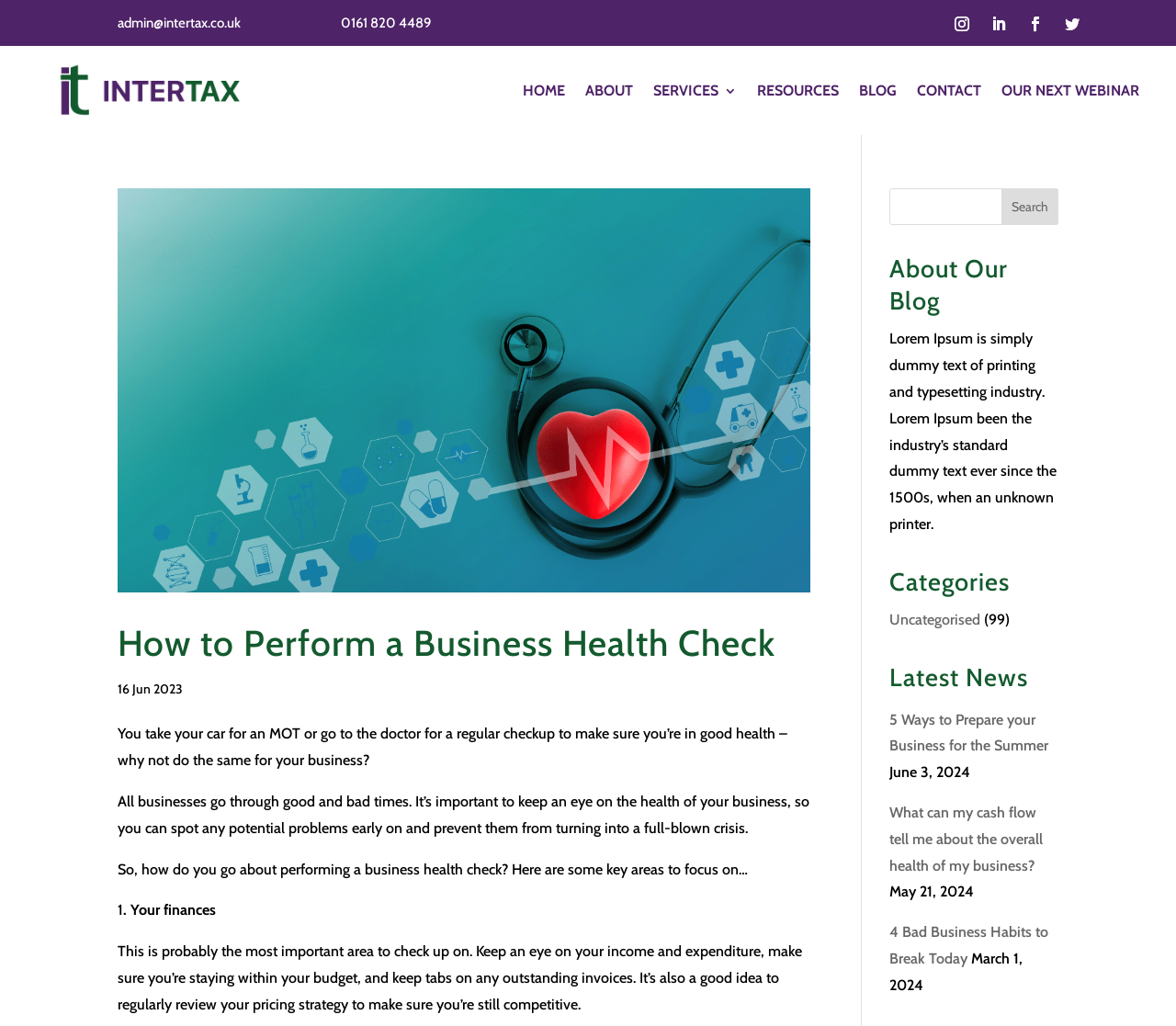From the webpage screenshot, predict the bounding box of the UI element that matches this description: "admin@intertax.co.uk".

[0.1, 0.014, 0.205, 0.03]